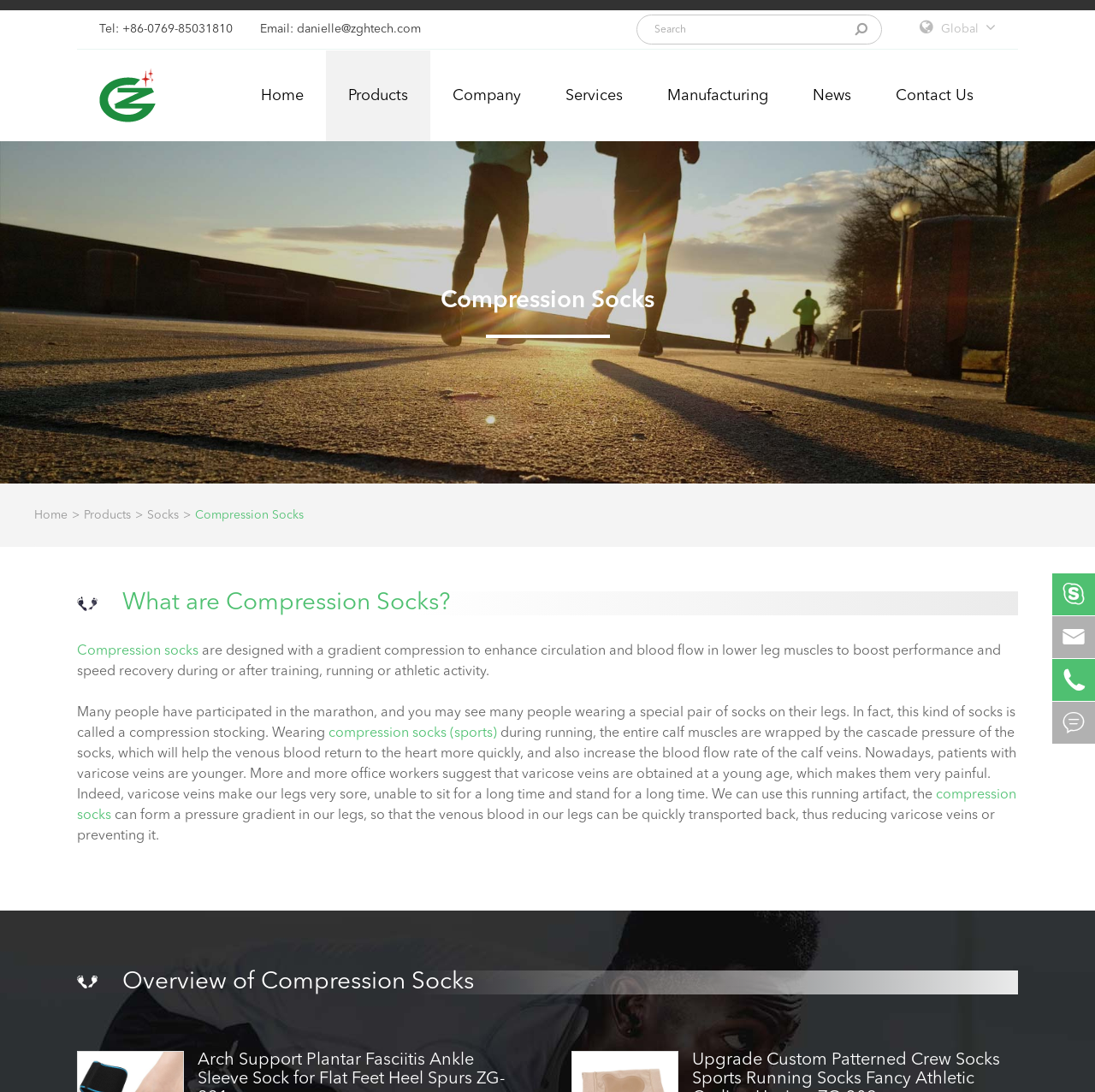Determine the coordinates of the bounding box for the clickable area needed to execute this instruction: "Explore the manufacturing process".

[0.589, 0.046, 0.722, 0.129]